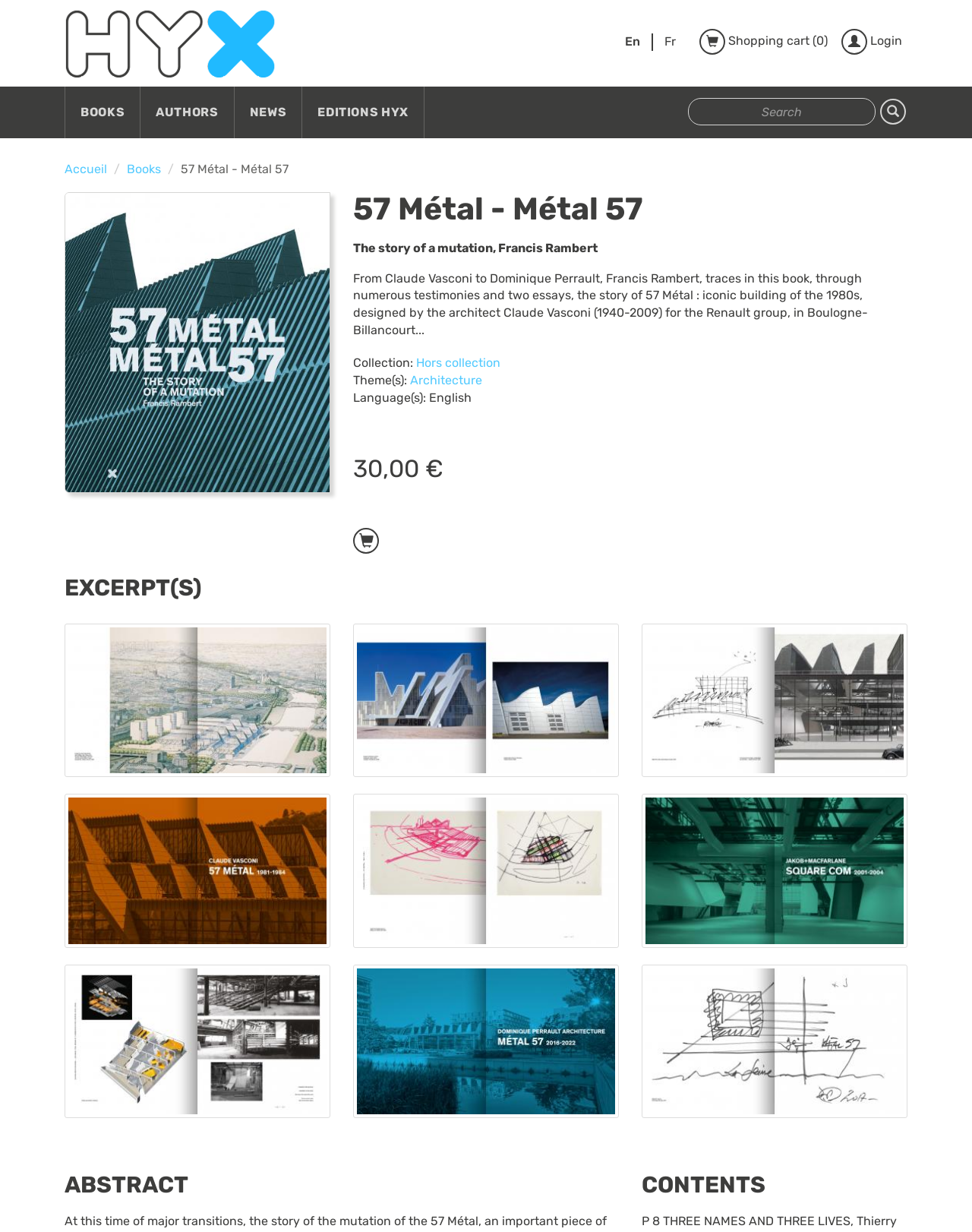Please provide a detailed answer to the question below by examining the image:
What is the price of the book?

The price of the book can be found in the text '30,00 €' which is located below the book description, and it is also a separate element on the page.